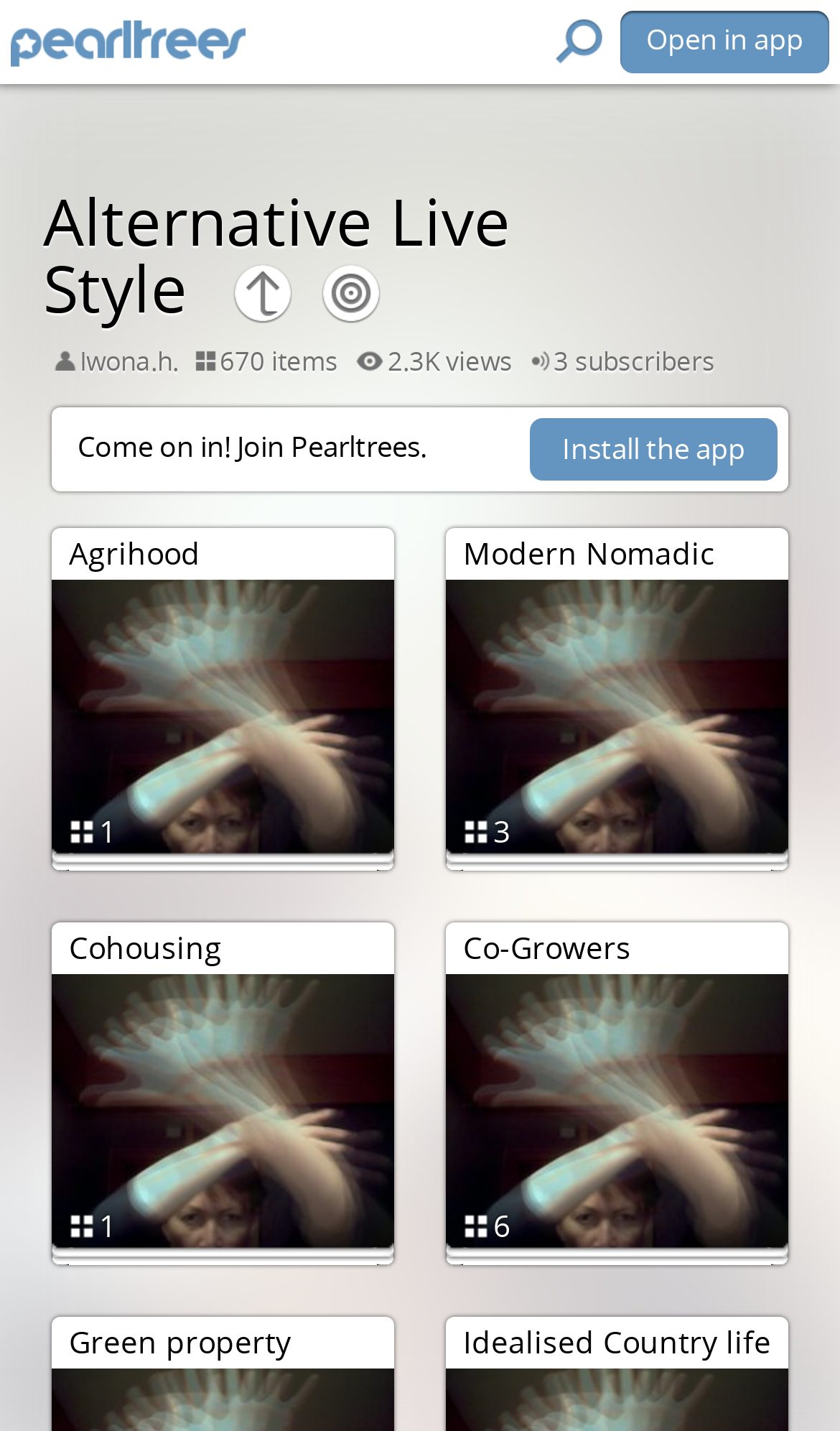Provide the bounding box coordinates of the UI element that matches the description: "parent_node: Open in app".

[0.013, 0.014, 0.292, 0.047]